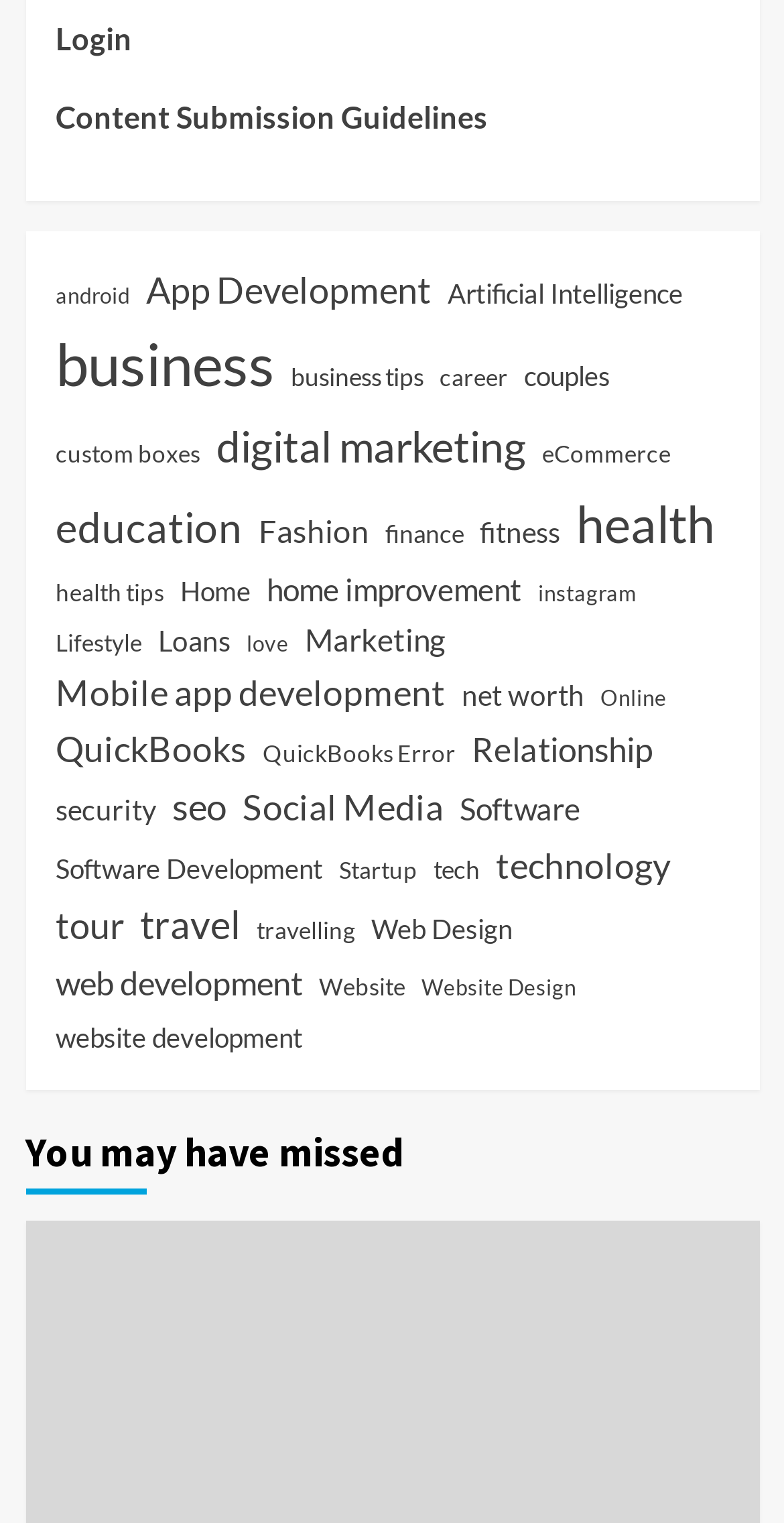Please provide a detailed answer to the question below based on the screenshot: 
Is there a section on the webpage that highlights popular or trending content?

I found a heading on the webpage that says 'You may have missed', which suggests that it highlights popular or trending content that users may have missed.